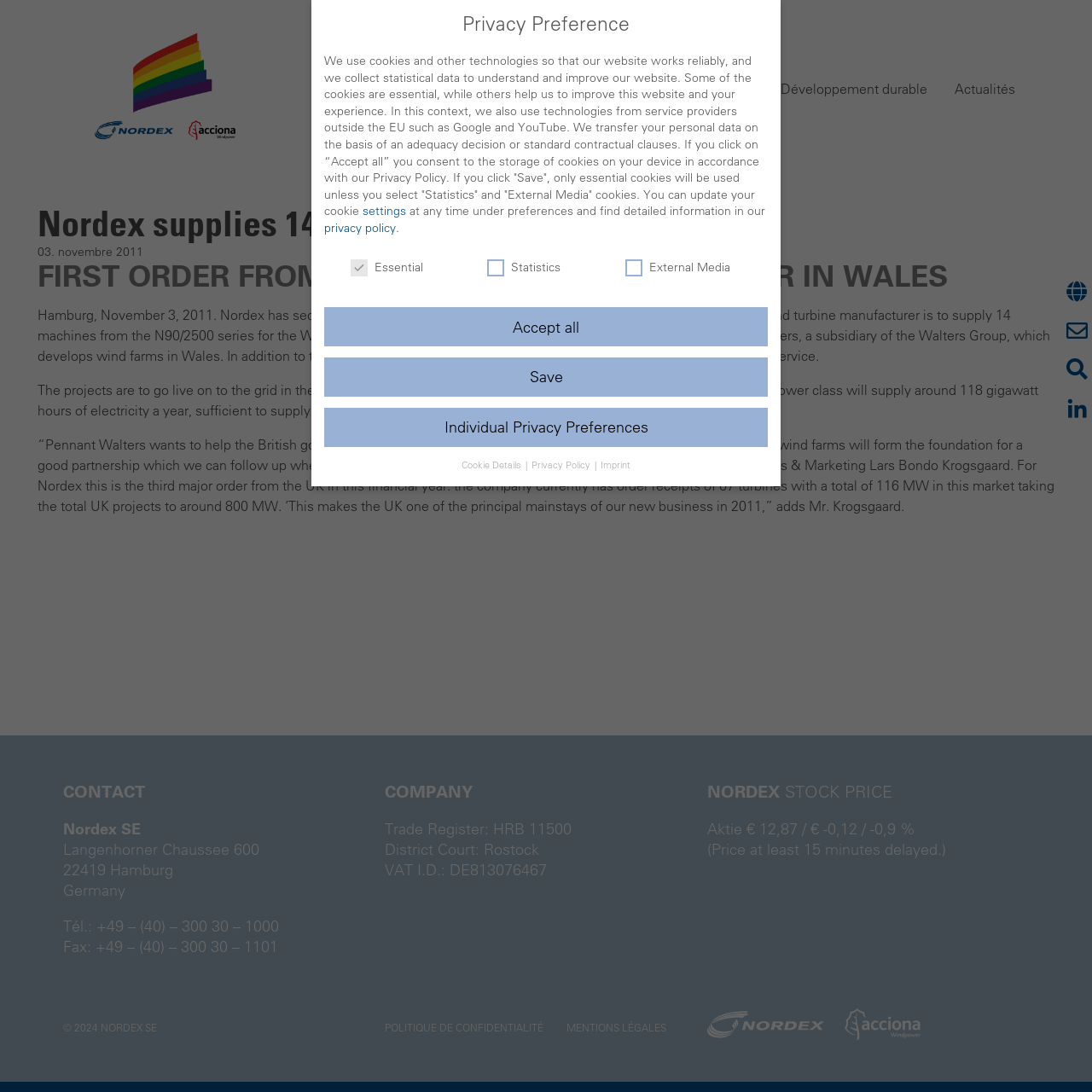Determine the bounding box coordinates of the clickable region to execute the instruction: "View the stock price". The coordinates should be four float numbers between 0 and 1, denoted as [left, top, right, bottom].

[0.714, 0.714, 0.817, 0.734]